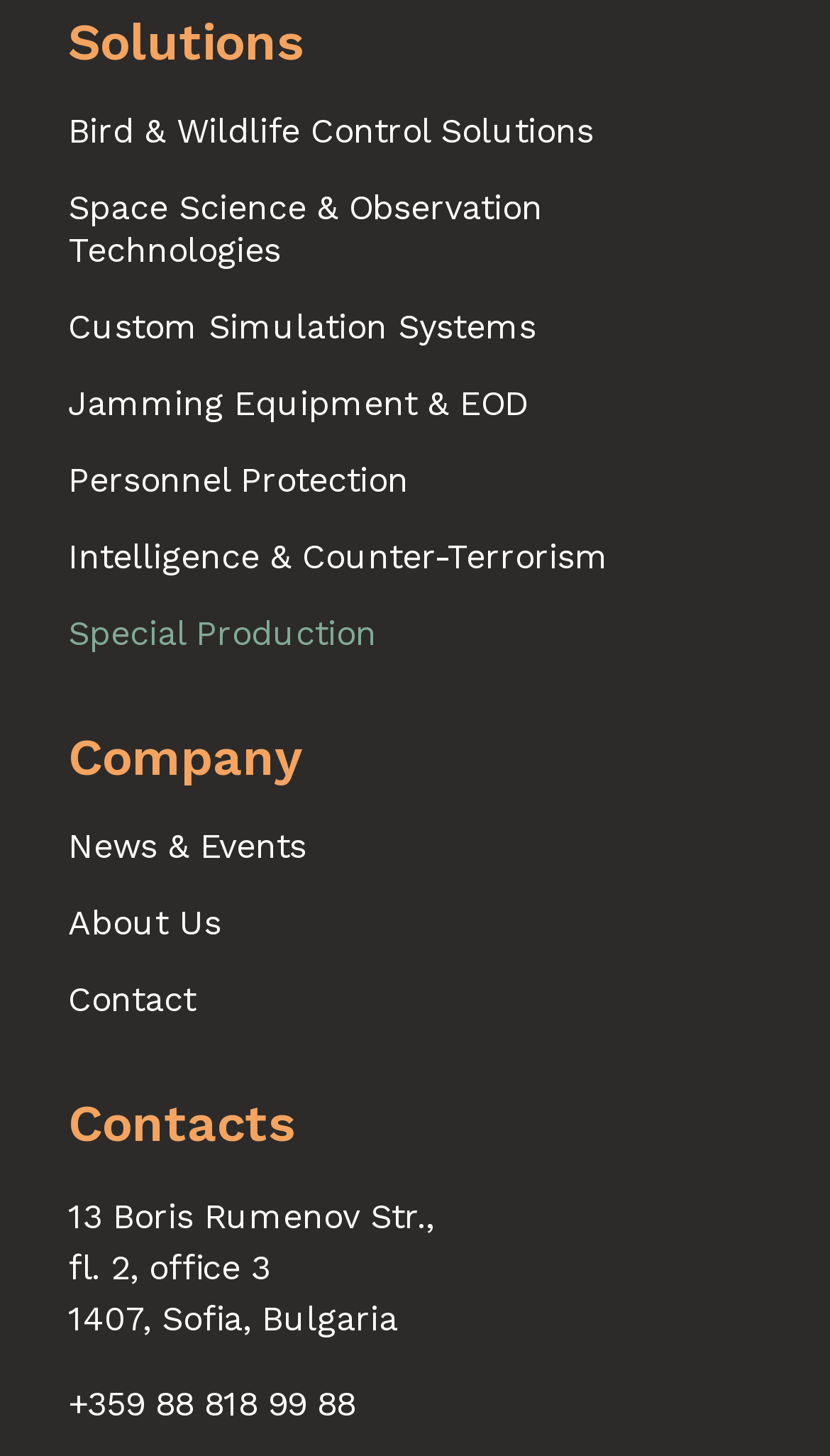Please identify the bounding box coordinates of the element's region that should be clicked to execute the following instruction: "View Bird & Wildlife Control Solutions". The bounding box coordinates must be four float numbers between 0 and 1, i.e., [left, top, right, bottom].

[0.082, 0.076, 0.715, 0.106]